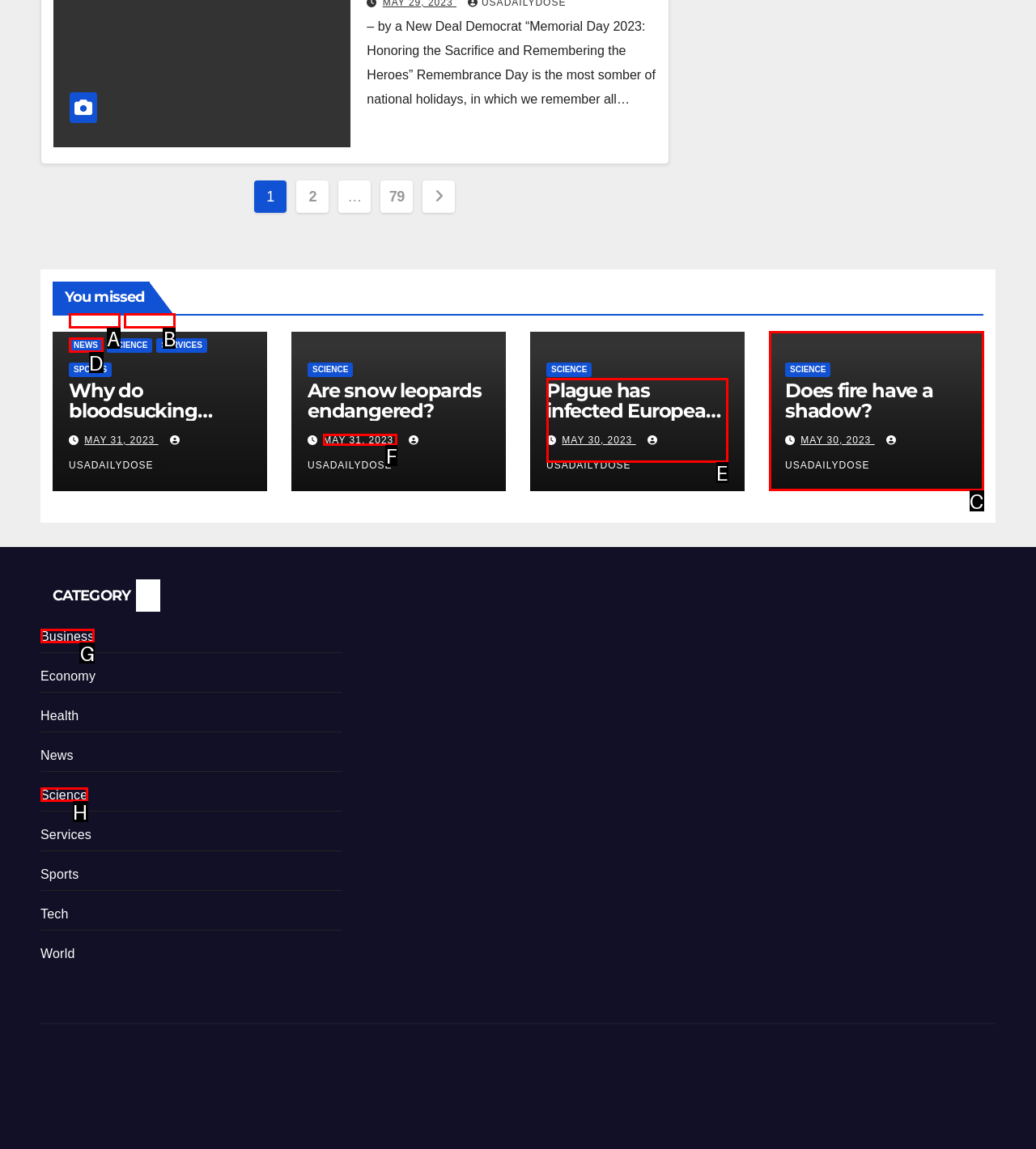Choose the letter that best represents the description: May 31, 2023. Answer with the letter of the selected choice directly.

F